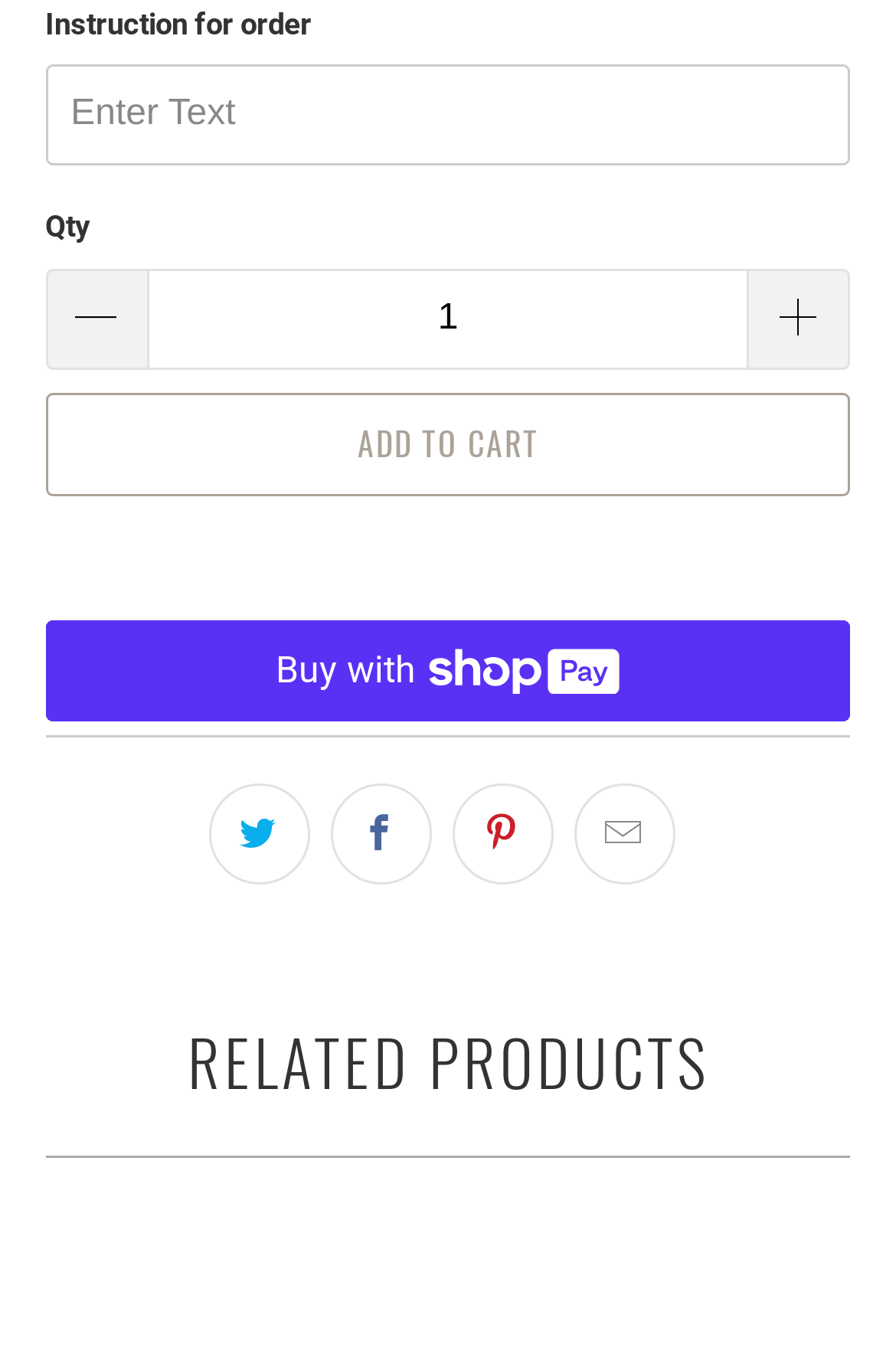What is the function of the button with the image?
Using the information from the image, answer the question thoroughly.

The button with the image has the text 'ADD TO CART', suggesting that it is used to add the product to the shopping cart.